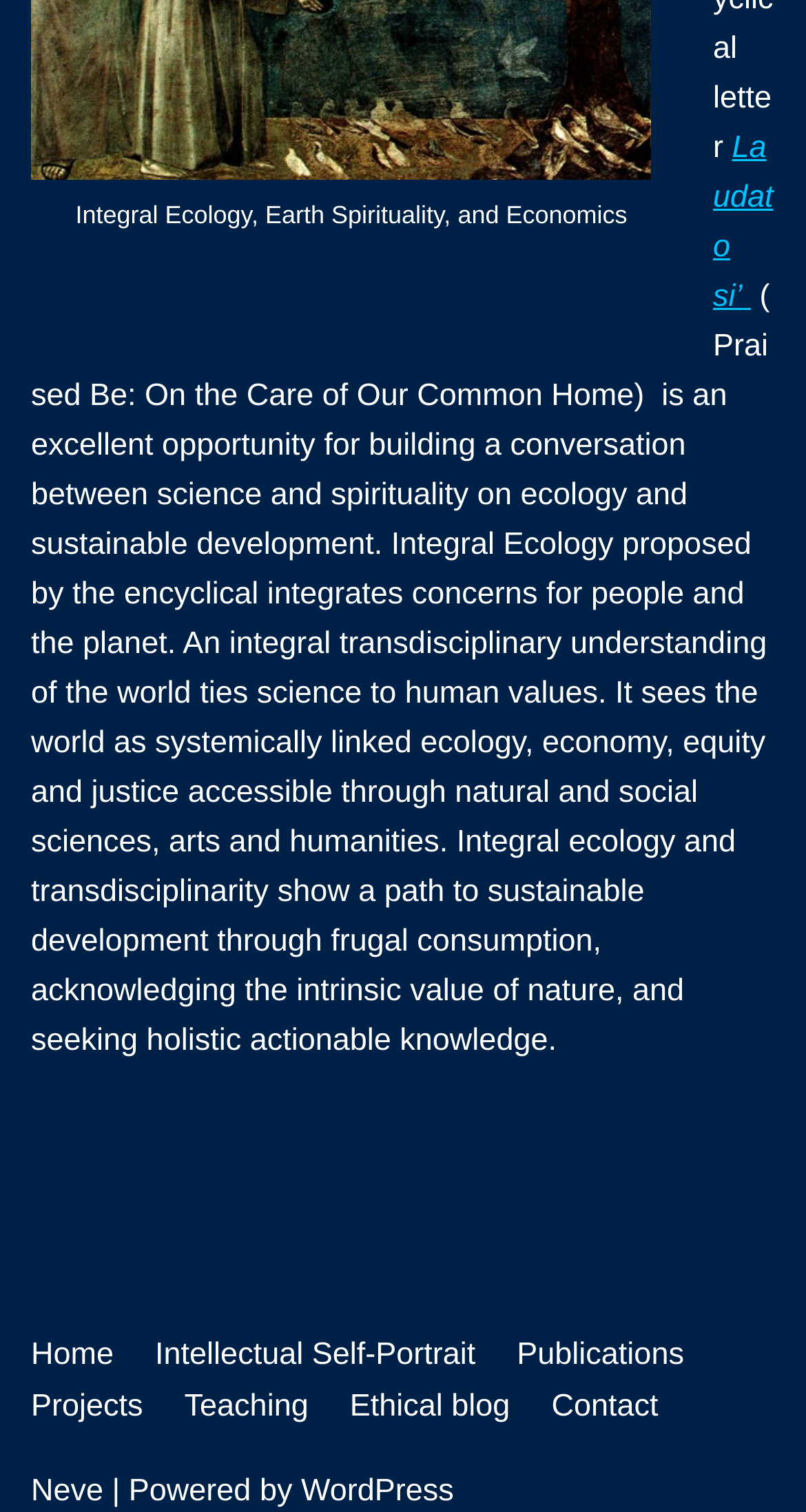Provide a brief response to the question below using one word or phrase:
What is the name of the blogging platform used?

WordPress